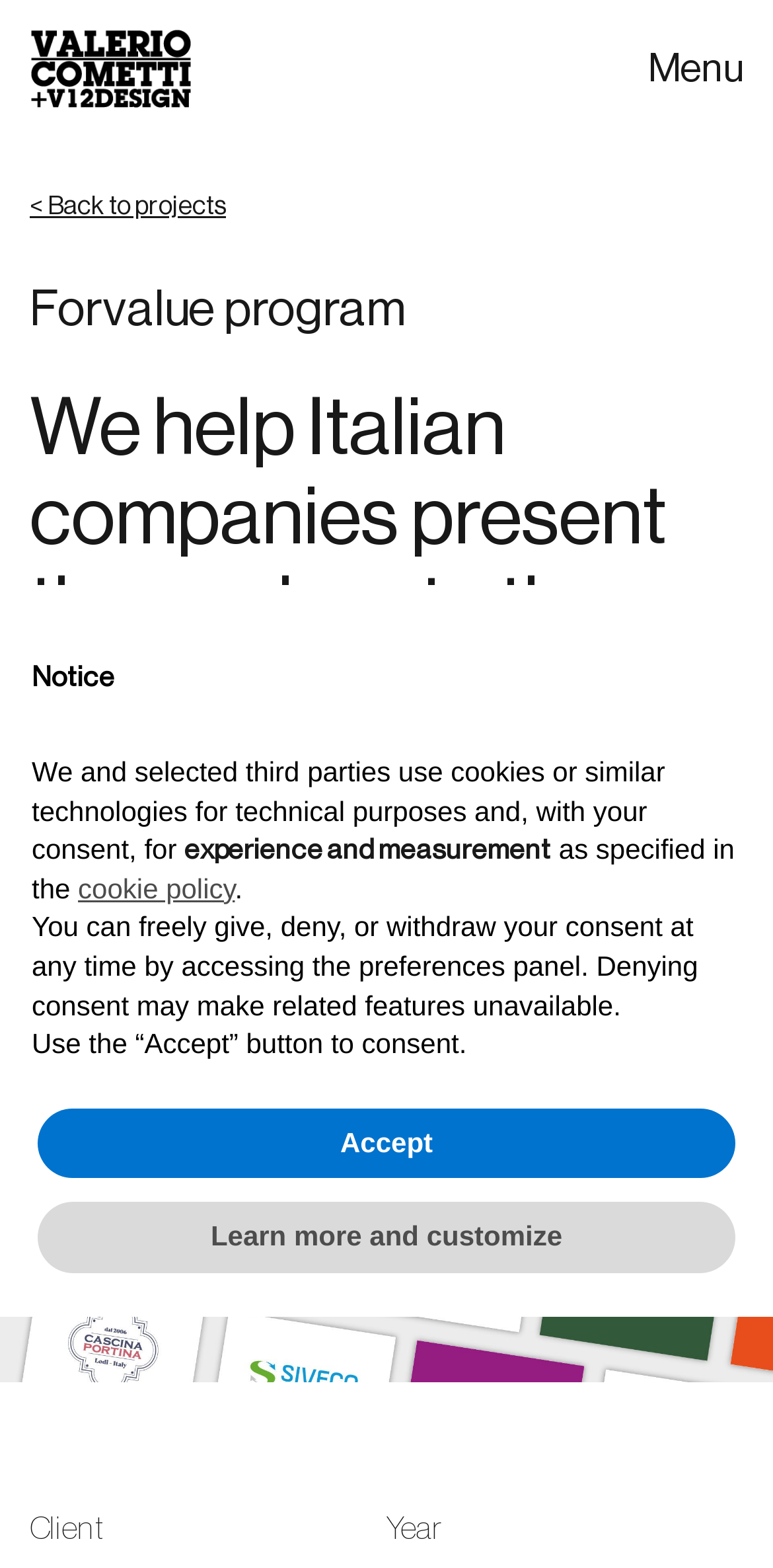What is the logo of the website?
Answer the question with a single word or phrase, referring to the image.

Logo